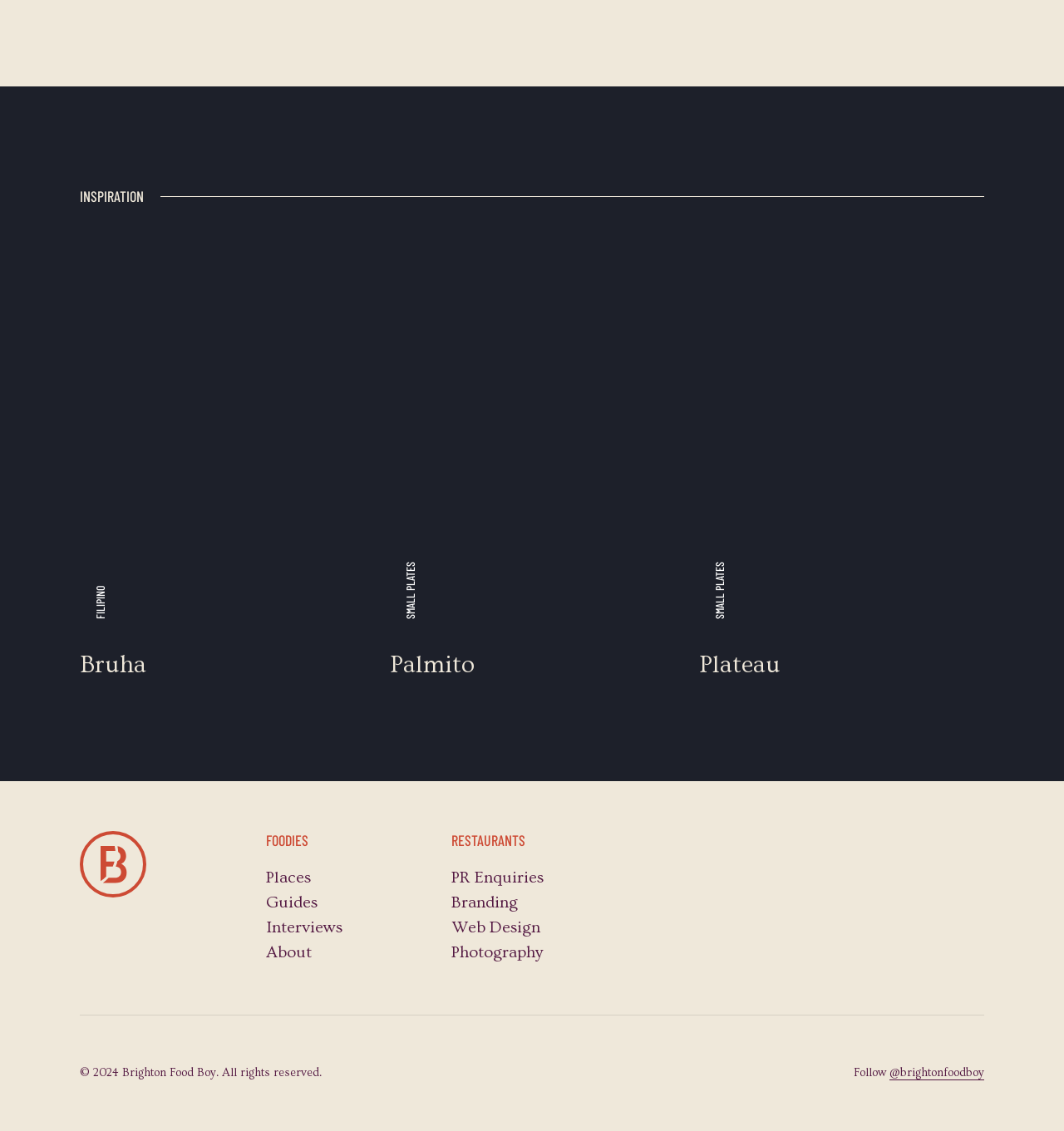Please identify the bounding box coordinates of the clickable area that will fulfill the following instruction: "Click on Bruha Filipino Brighton link". The coordinates should be in the format of four float numbers between 0 and 1, i.e., [left, top, right, bottom].

[0.075, 0.226, 0.343, 0.602]